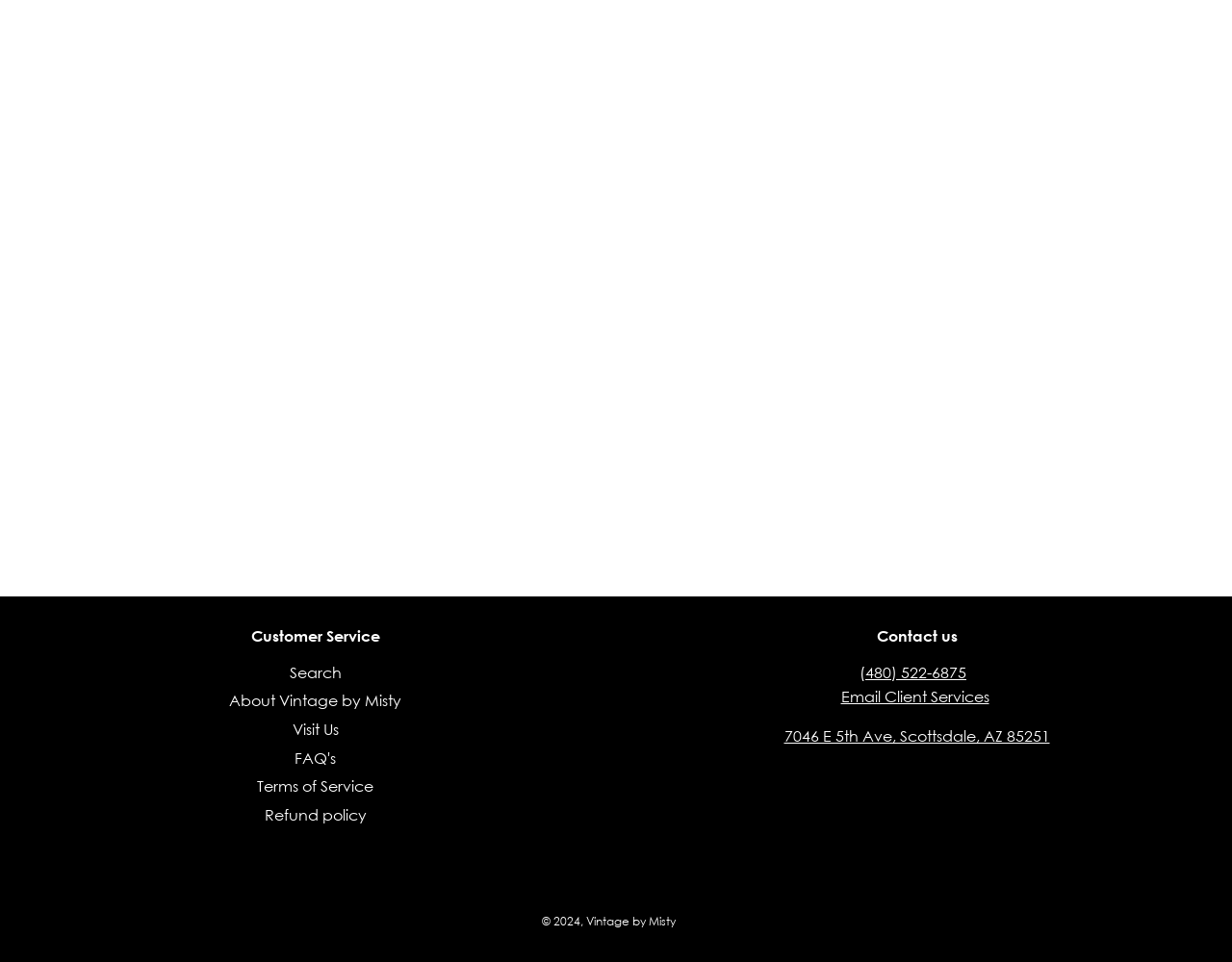Answer the following query with a single word or phrase:
What is the phone number for customer service?

480) 522-6875